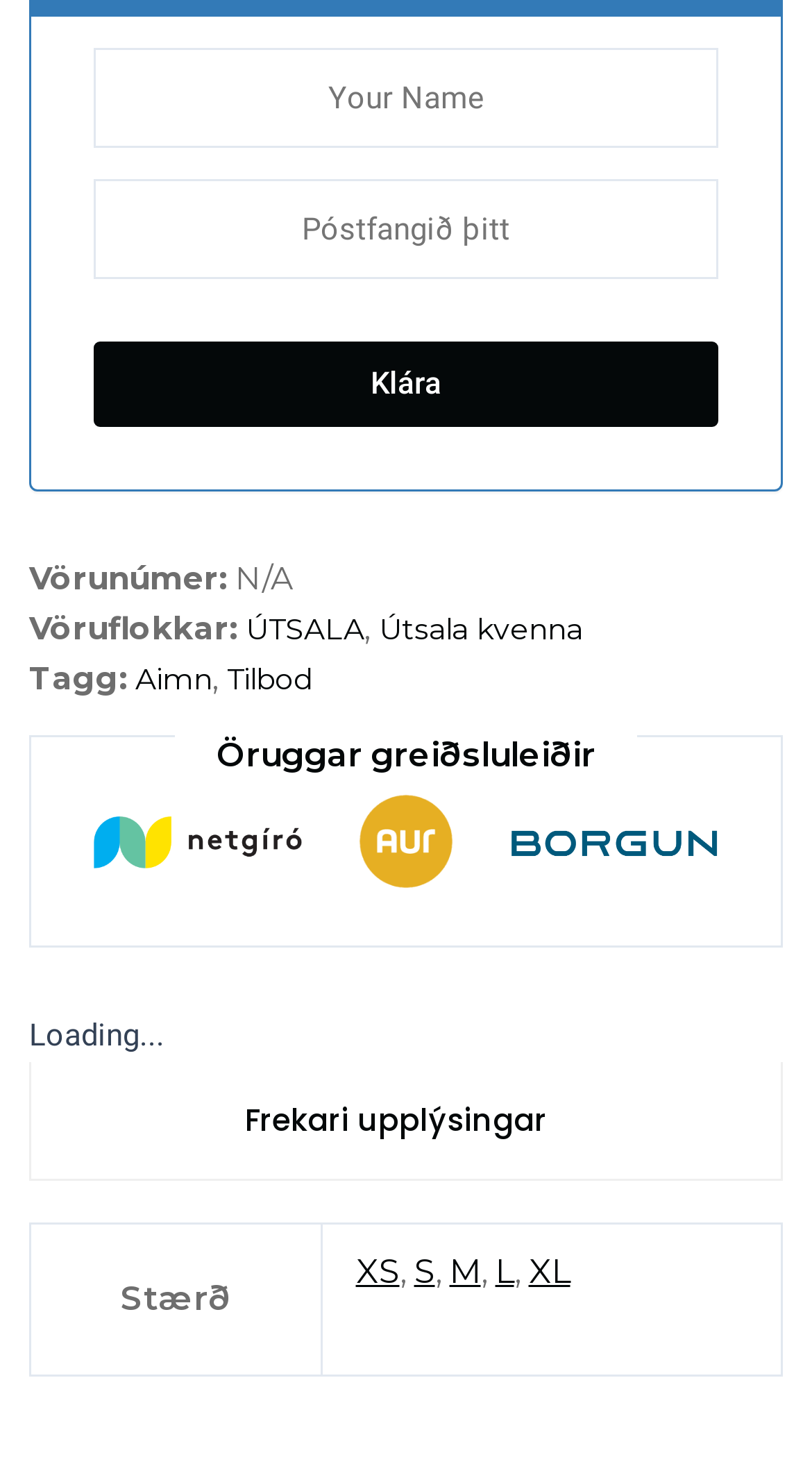From the image, can you give a detailed response to the question below:
What is the product category?

Based on the webpage, I found a link 'ÚTSALA' which seems to be a product category. It is located near other links that appear to be related to product categories, such as 'Útsala kvenna'.